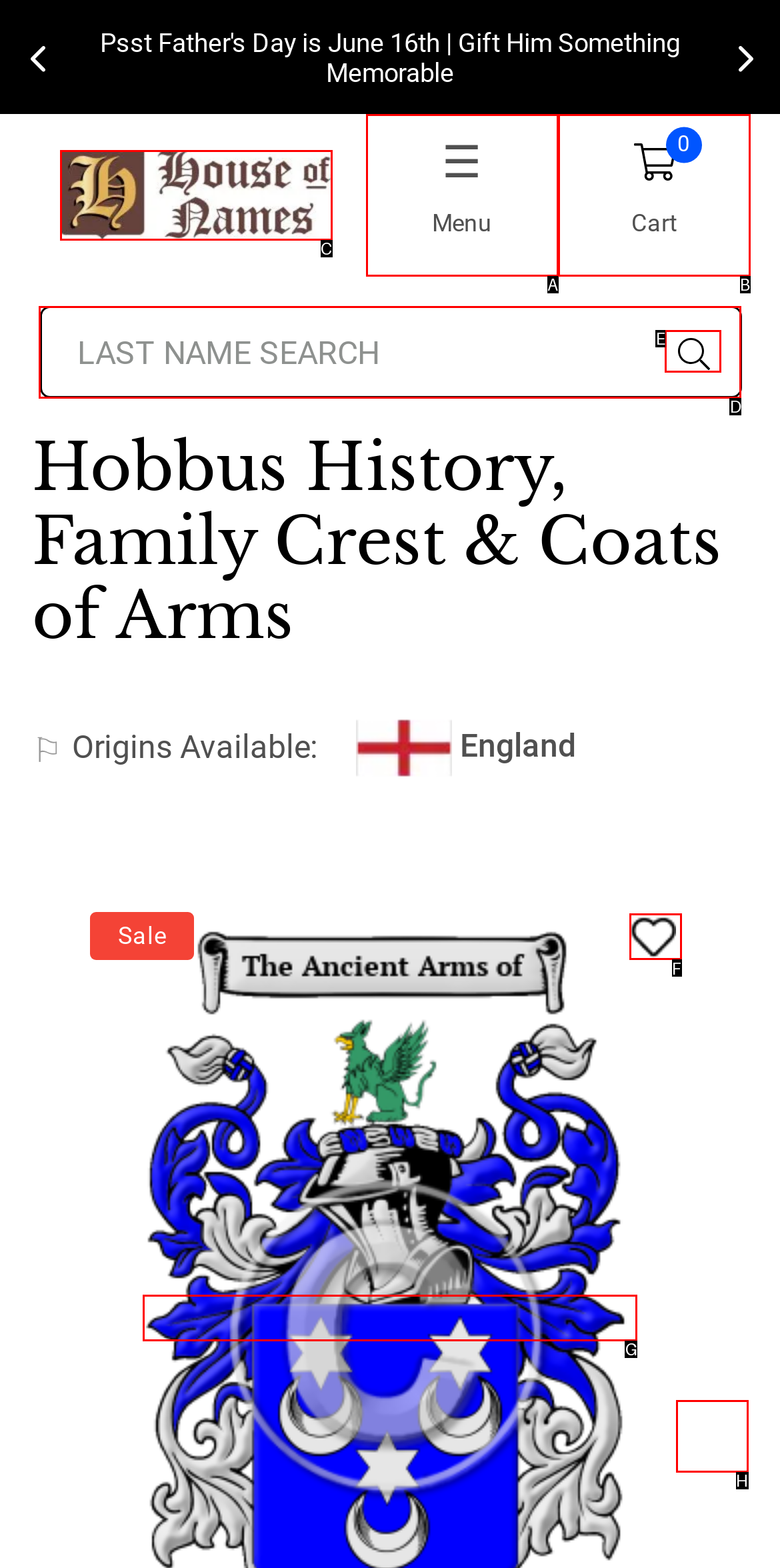Given the description: 0 Cart, identify the matching HTML element. Provide the letter of the correct option.

B